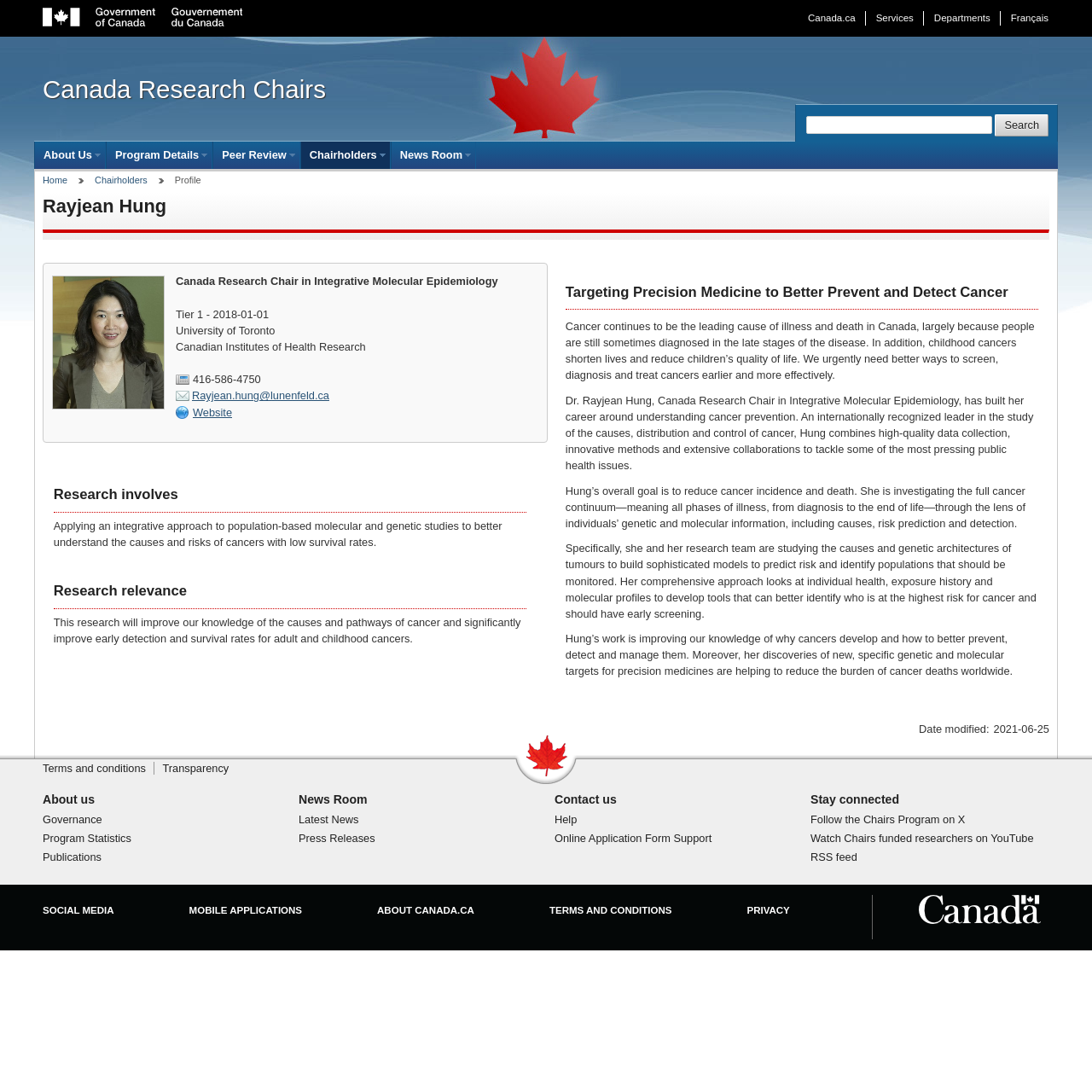Please find the bounding box coordinates of the element's region to be clicked to carry out this instruction: "Search for something".

[0.738, 0.106, 0.909, 0.123]